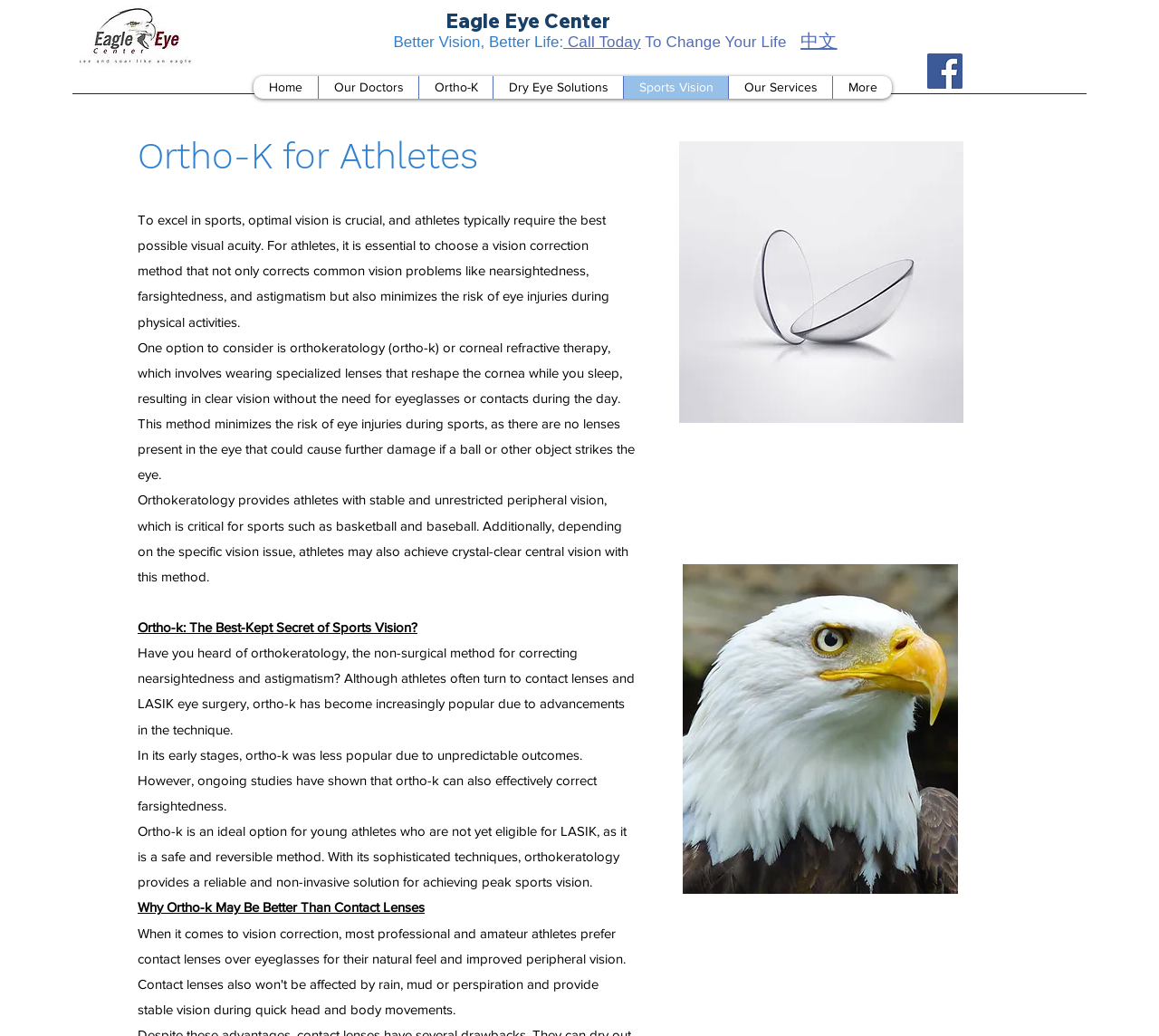What is the advantage of ortho-k over contact lenses? Refer to the image and provide a one-word or short phrase answer.

It is safer